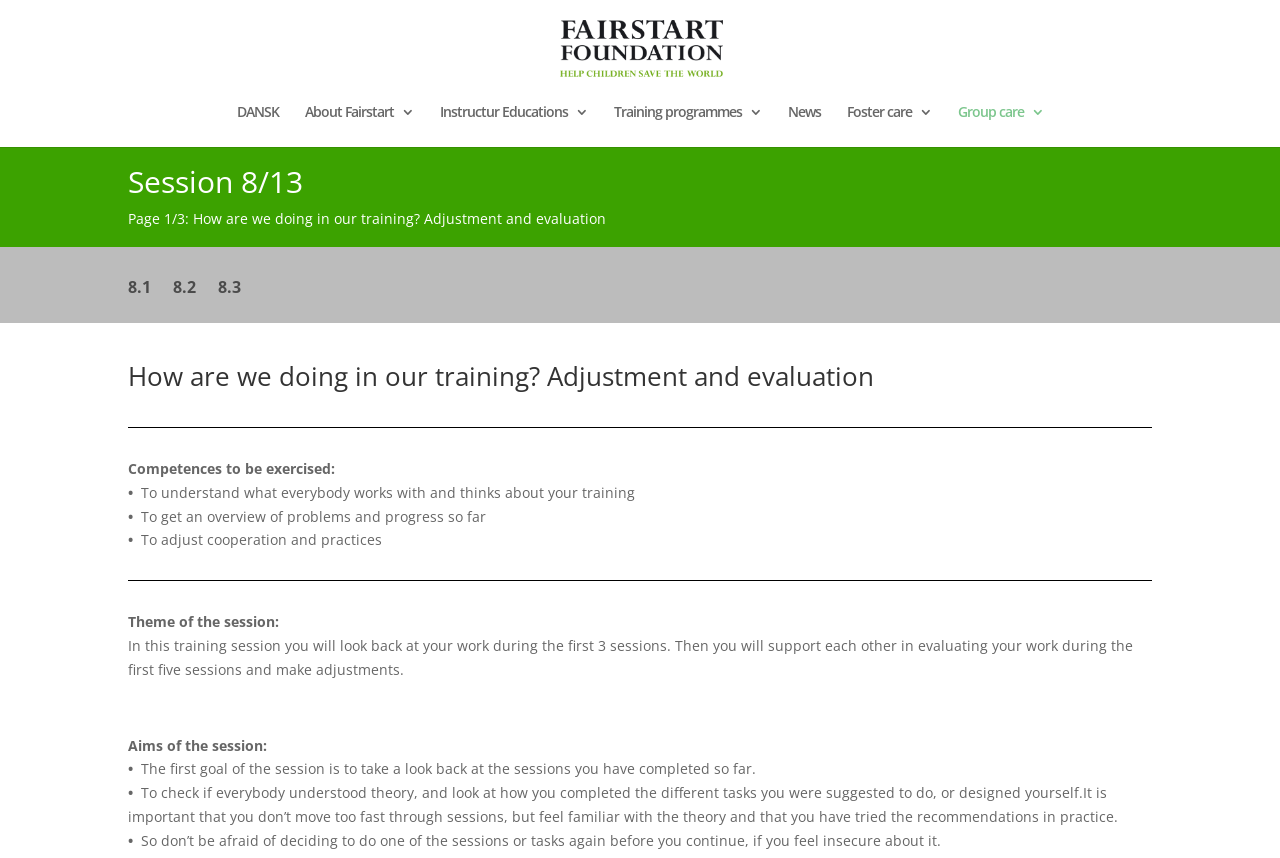Please indicate the bounding box coordinates for the clickable area to complete the following task: "Go to the 'About Fairstart' page". The coordinates should be specified as four float numbers between 0 and 1, i.e., [left, top, right, bottom].

[0.238, 0.122, 0.323, 0.171]